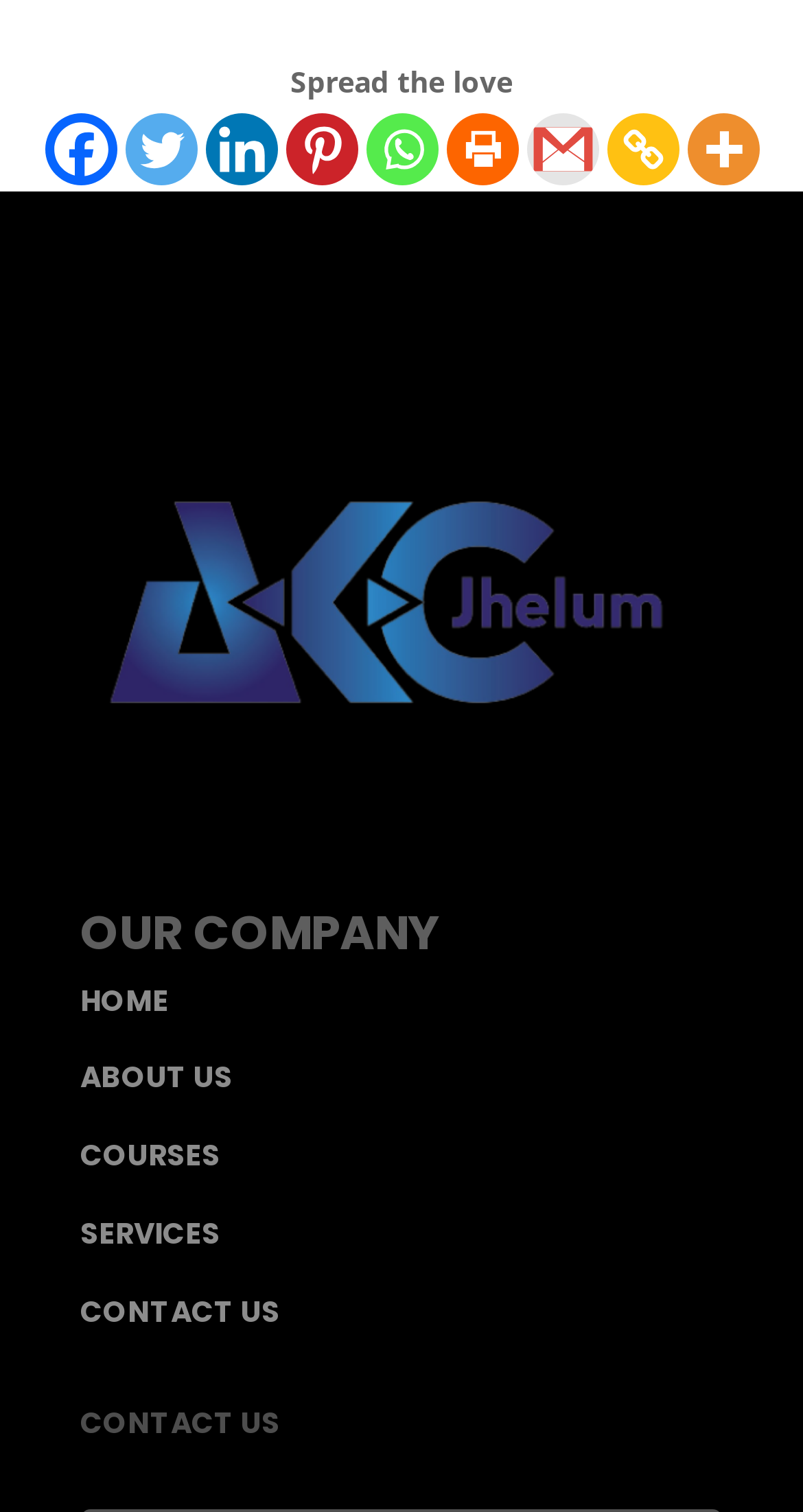Is there an image on the webpage?
Please give a detailed and elaborate answer to the question based on the image.

I analyzed the webpage structure and found that there are two images on the webpage, one with no description and another with no description, indicating the presence of images on the webpage.